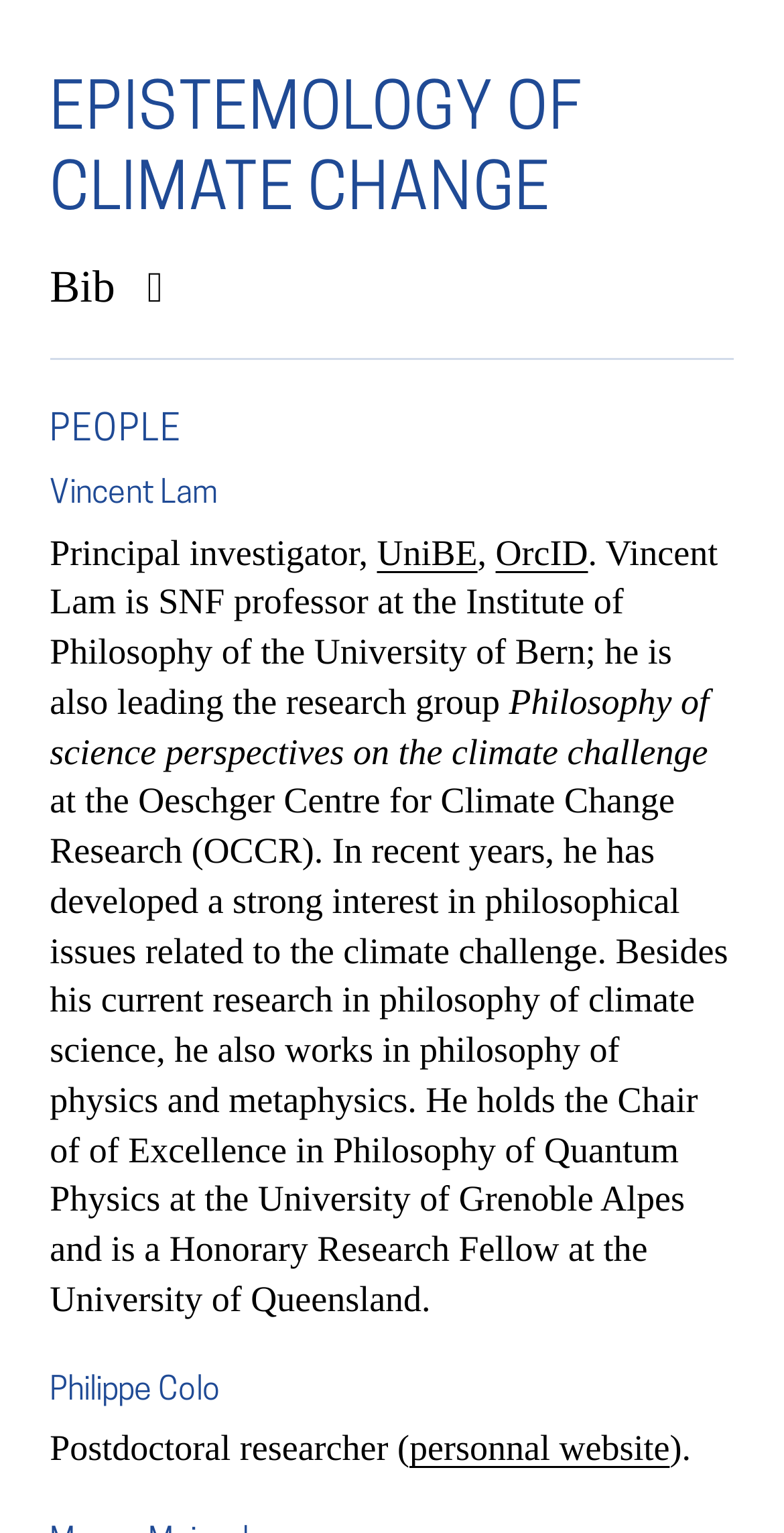What is Vincent Lam's profession?
From the details in the image, answer the question comprehensively.

Based on the webpage, Vincent Lam's profession is mentioned as 'Principal investigator' in the text 'Principal investigator,' which is located below his name.